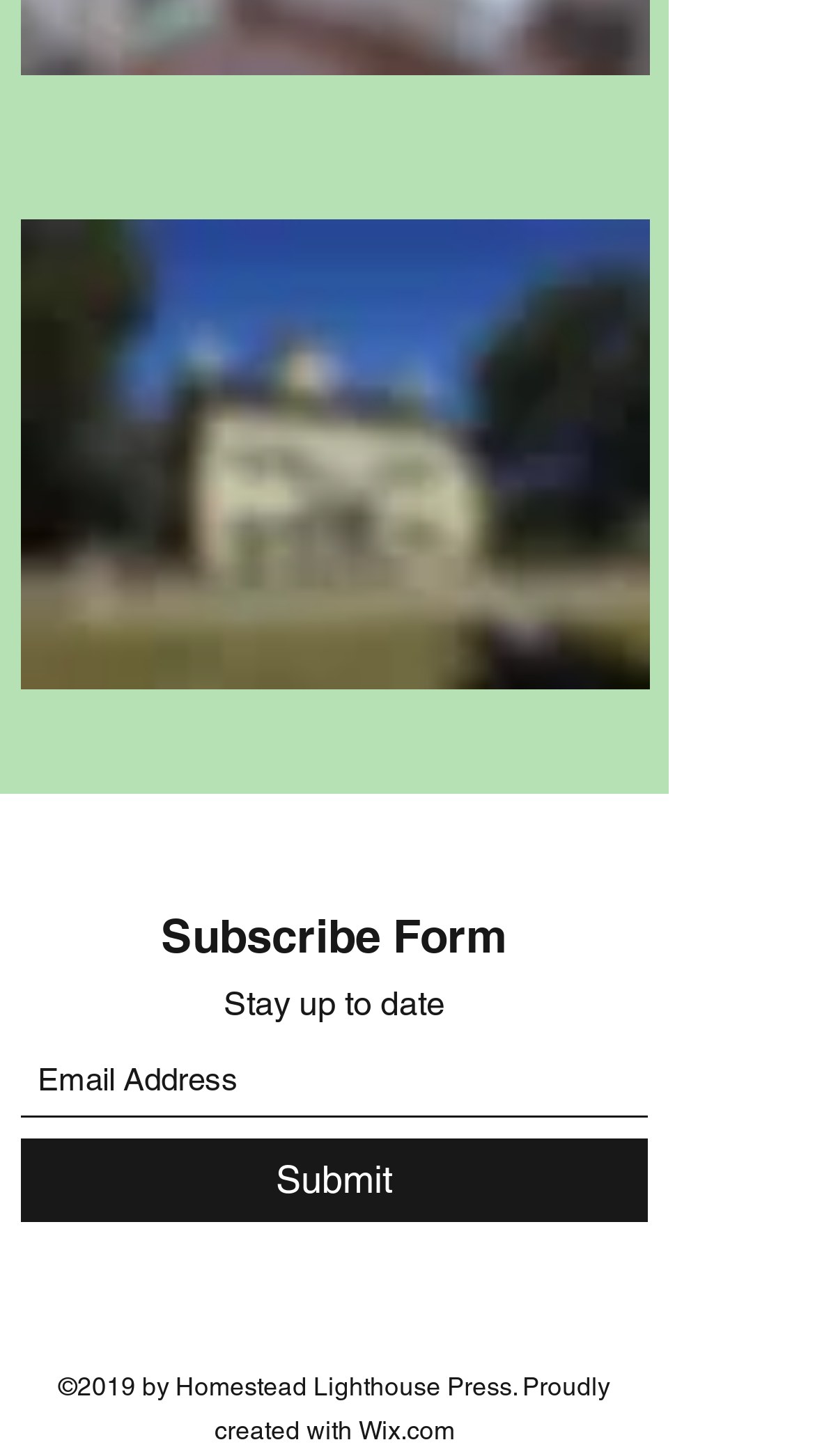Extract the bounding box for the UI element that matches this description: "aria-label="Email Address" name="email" placeholder="Email Address"".

[0.026, 0.717, 0.795, 0.767]